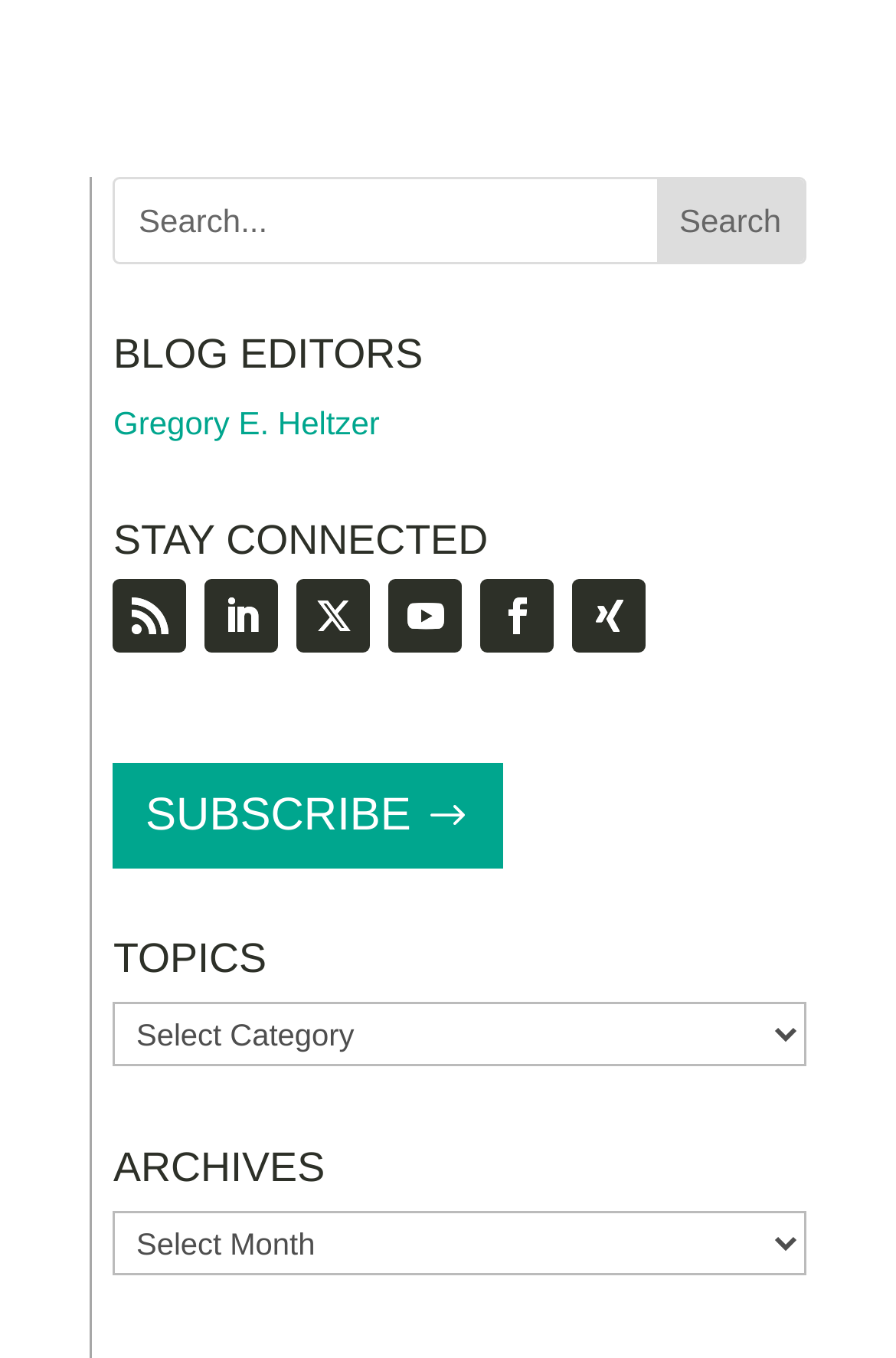Refer to the image and offer a detailed explanation in response to the question: How many social media platforms are linked on the webpage?

There are six links with icons representing different social media platforms, including Facebook, Twitter, LinkedIn, Instagram, YouTube, and Pinterest. These links are located under the heading 'STAY CONNECTED'.